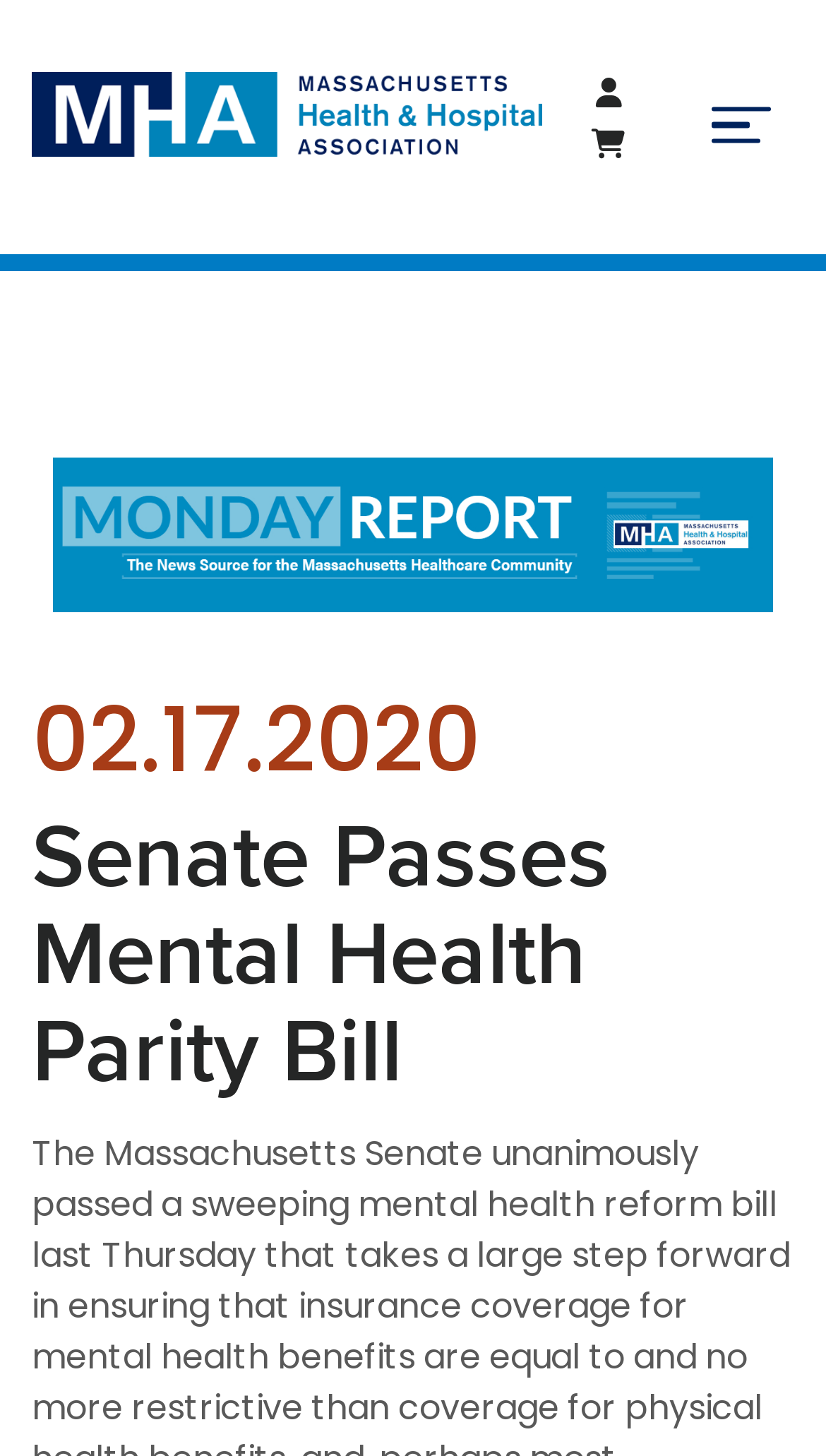For the following element description, predict the bounding box coordinates in the format (top-left x, top-left y, bottom-right x, bottom-right y). All values should be floating point numbers between 0 and 1. Description: Toggle navigation

[0.833, 0.058, 0.962, 0.1]